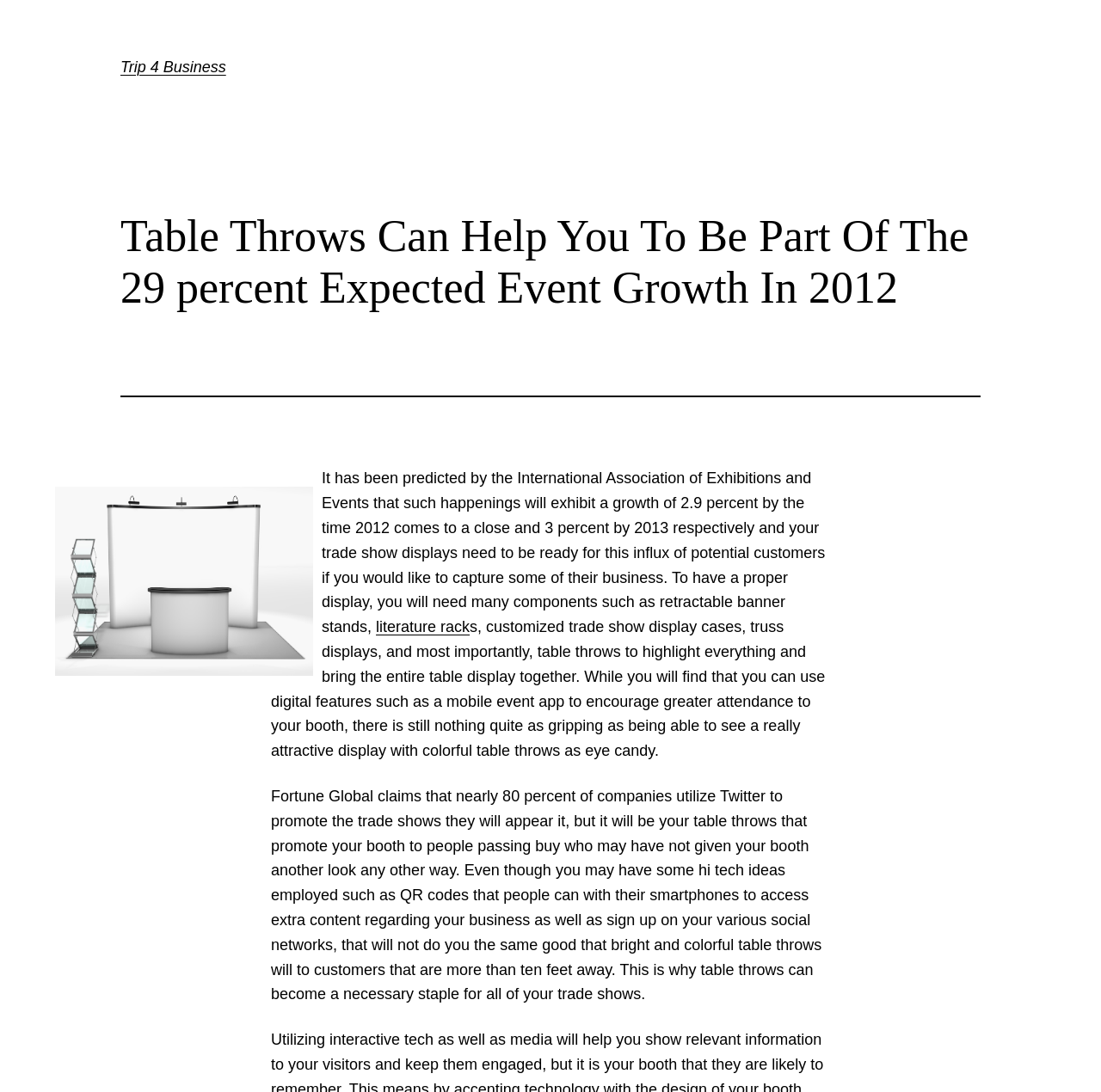What is the predicted growth rate of events by 2012?
Using the image, provide a detailed and thorough answer to the question.

According to the text, the International Association of Exhibitions and Events predicts a growth rate of 2.9 percent by the end of 2012.